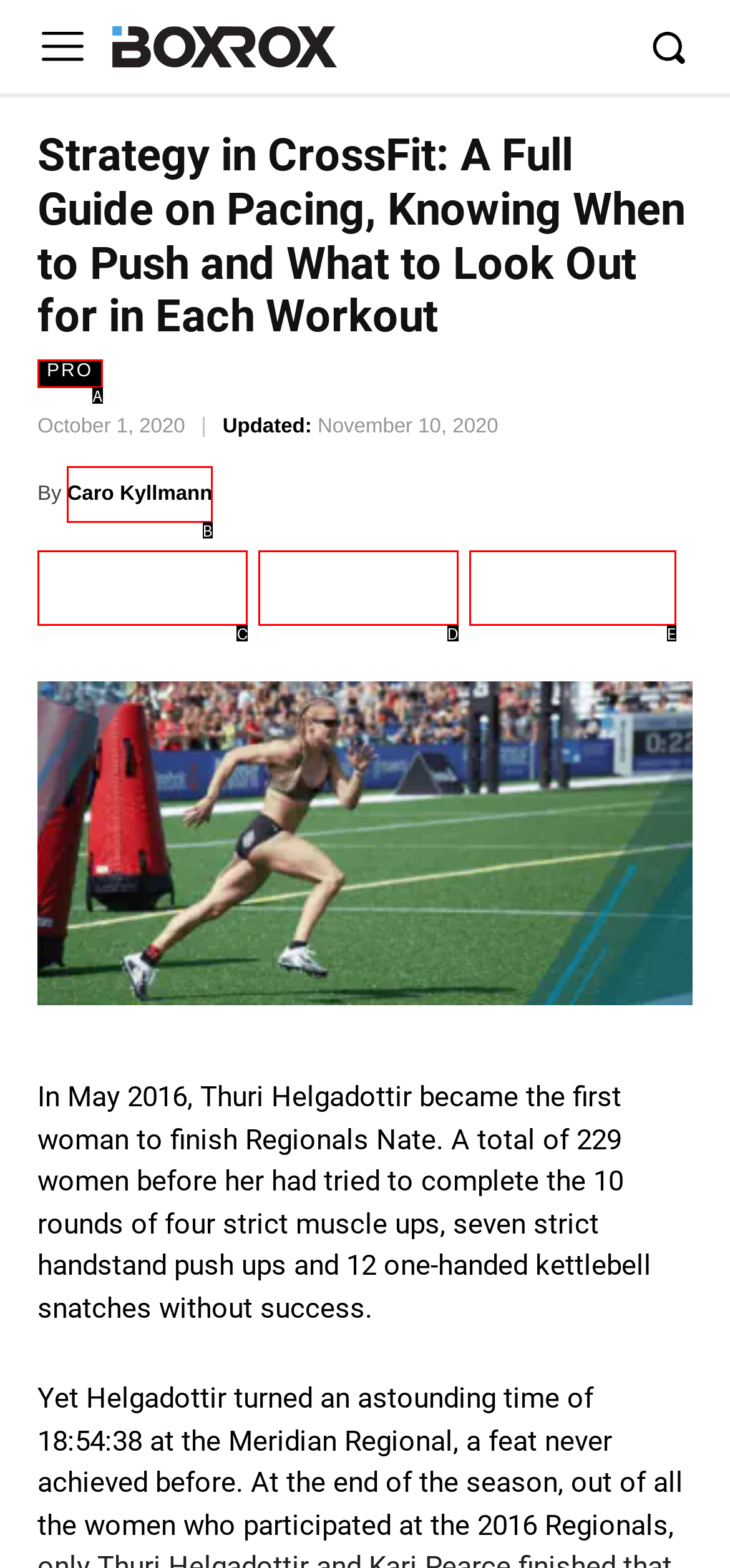Determine the HTML element that aligns with the description: Twitter
Answer by stating the letter of the appropriate option from the available choices.

D